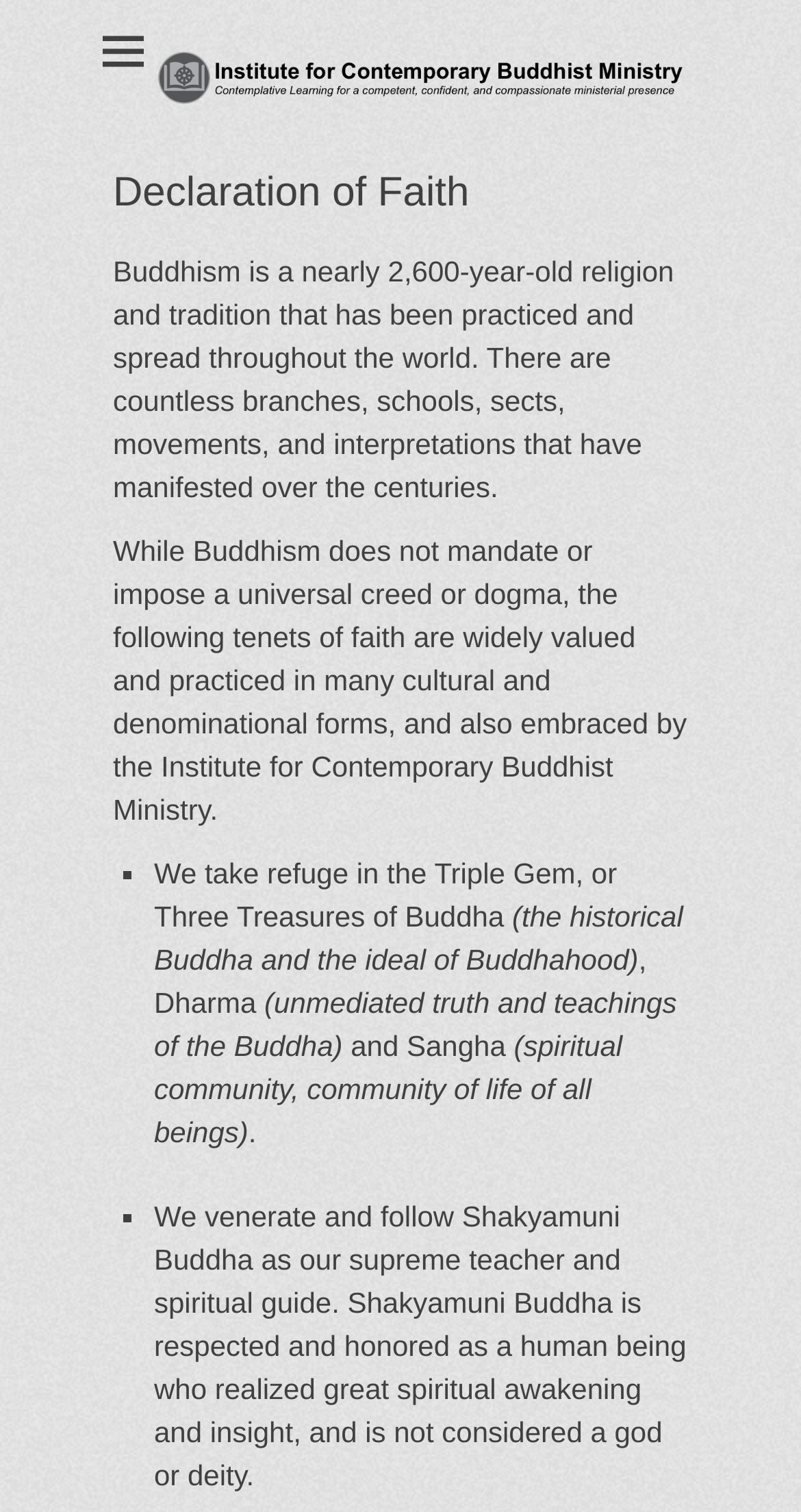Refer to the image and provide an in-depth answer to the question:
Who is the supreme teacher and spiritual guide?

The supreme teacher and spiritual guide can be found in the StaticText element which states 'We venerate and follow Shakyamuni Buddha as our supreme teacher and spiritual guide.'